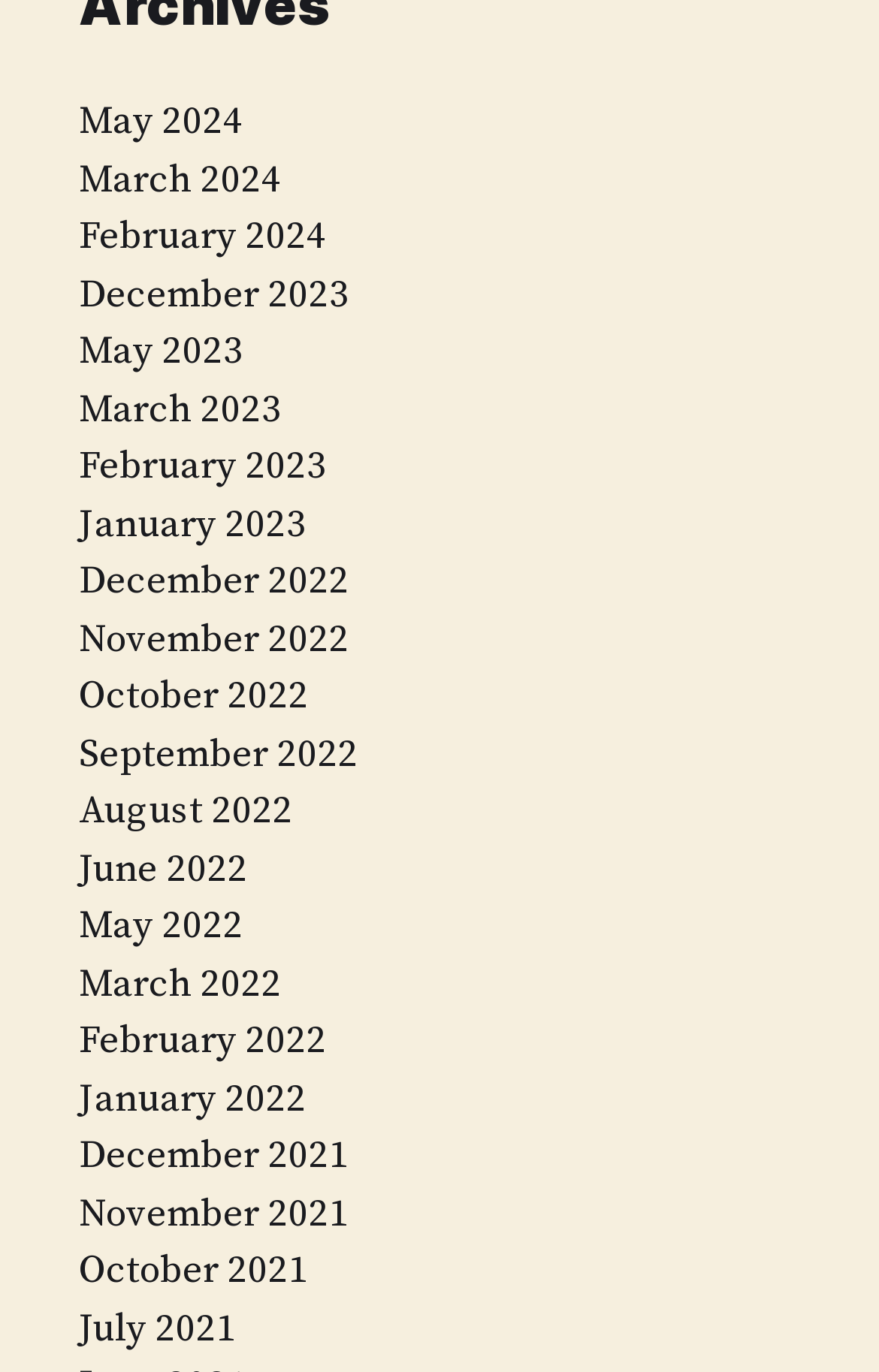Locate the bounding box coordinates of the area to click to fulfill this instruction: "access August 2022". The bounding box should be presented as four float numbers between 0 and 1, in the order [left, top, right, bottom].

[0.09, 0.573, 0.333, 0.609]